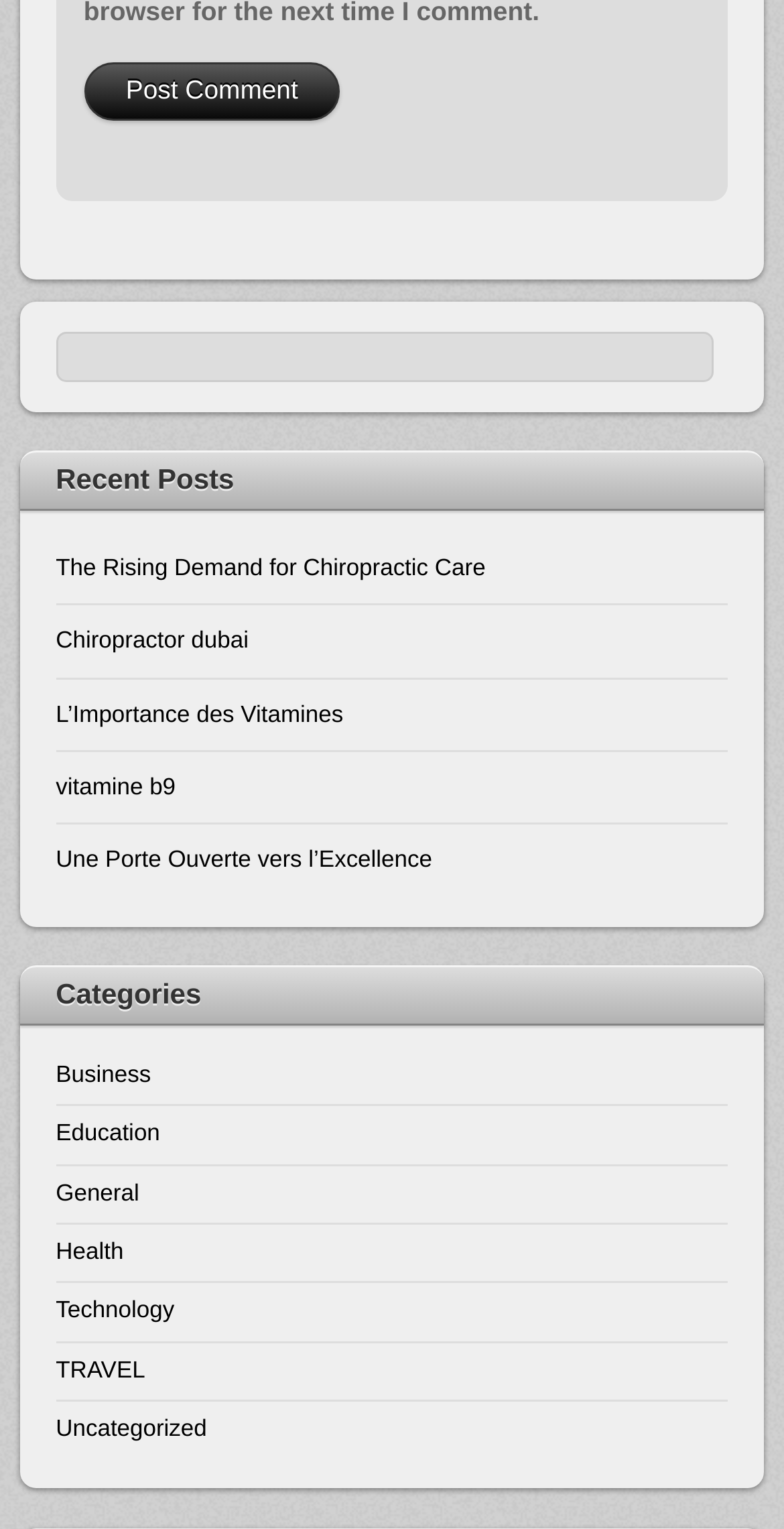Identify the bounding box coordinates of the region that needs to be clicked to carry out this instruction: "Read about The Rising Demand for Chiropractic Care". Provide these coordinates as four float numbers ranging from 0 to 1, i.e., [left, top, right, bottom].

[0.071, 0.362, 0.929, 0.383]